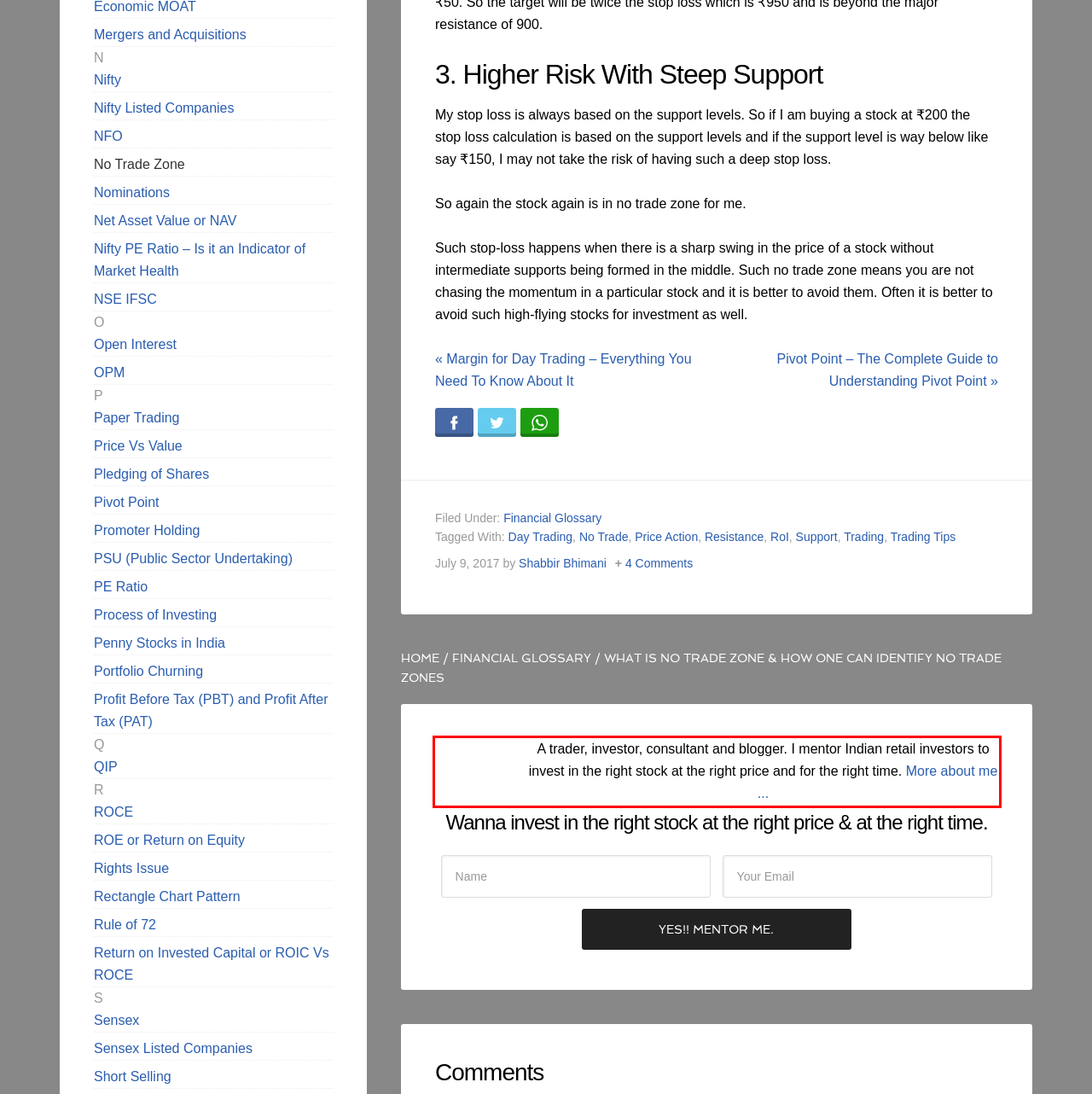Inspect the webpage screenshot that has a red bounding box and use OCR technology to read and display the text inside the red bounding box.

A trader, investor, consultant and blogger. I mentor Indian retail investors to invest in the right stock at the right price and for the right time. More about me ...